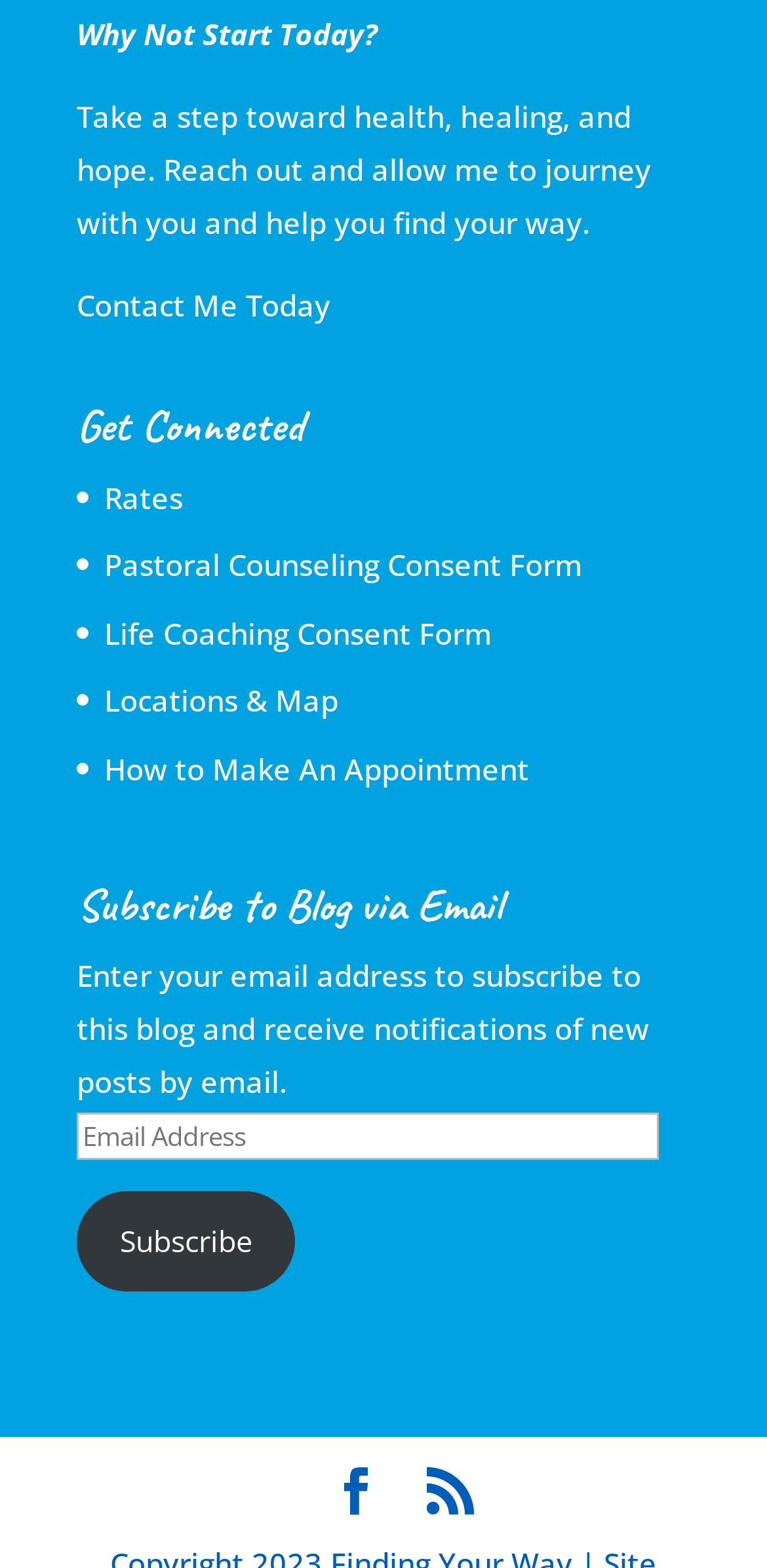Please identify the bounding box coordinates of the element I should click to complete this instruction: 'Click 'Contact Me Today''. The coordinates should be given as four float numbers between 0 and 1, like this: [left, top, right, bottom].

[0.1, 0.181, 0.431, 0.206]